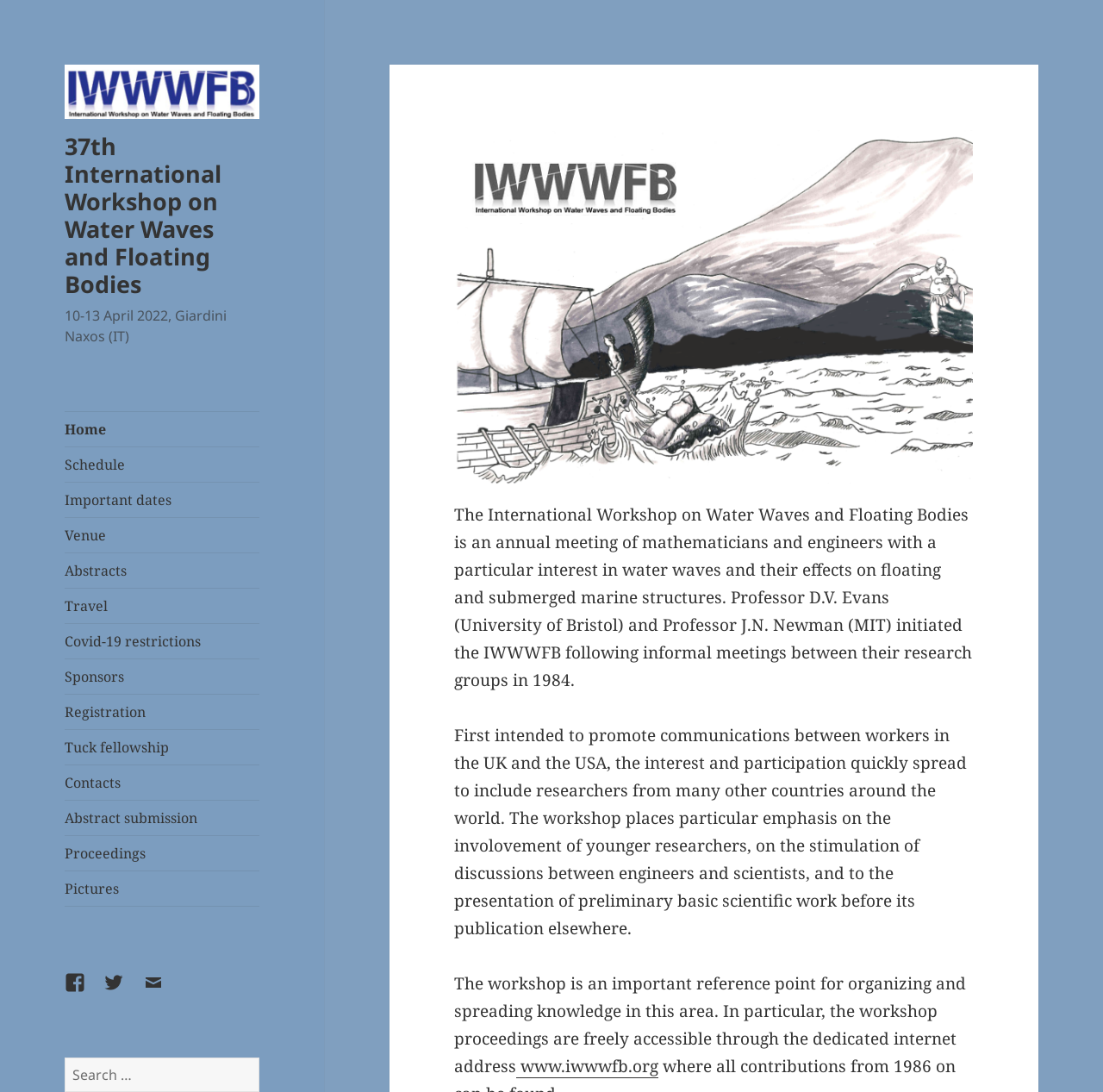Can you specify the bounding box coordinates of the area that needs to be clicked to fulfill the following instruction: "View the Schedule"?

[0.059, 0.41, 0.235, 0.442]